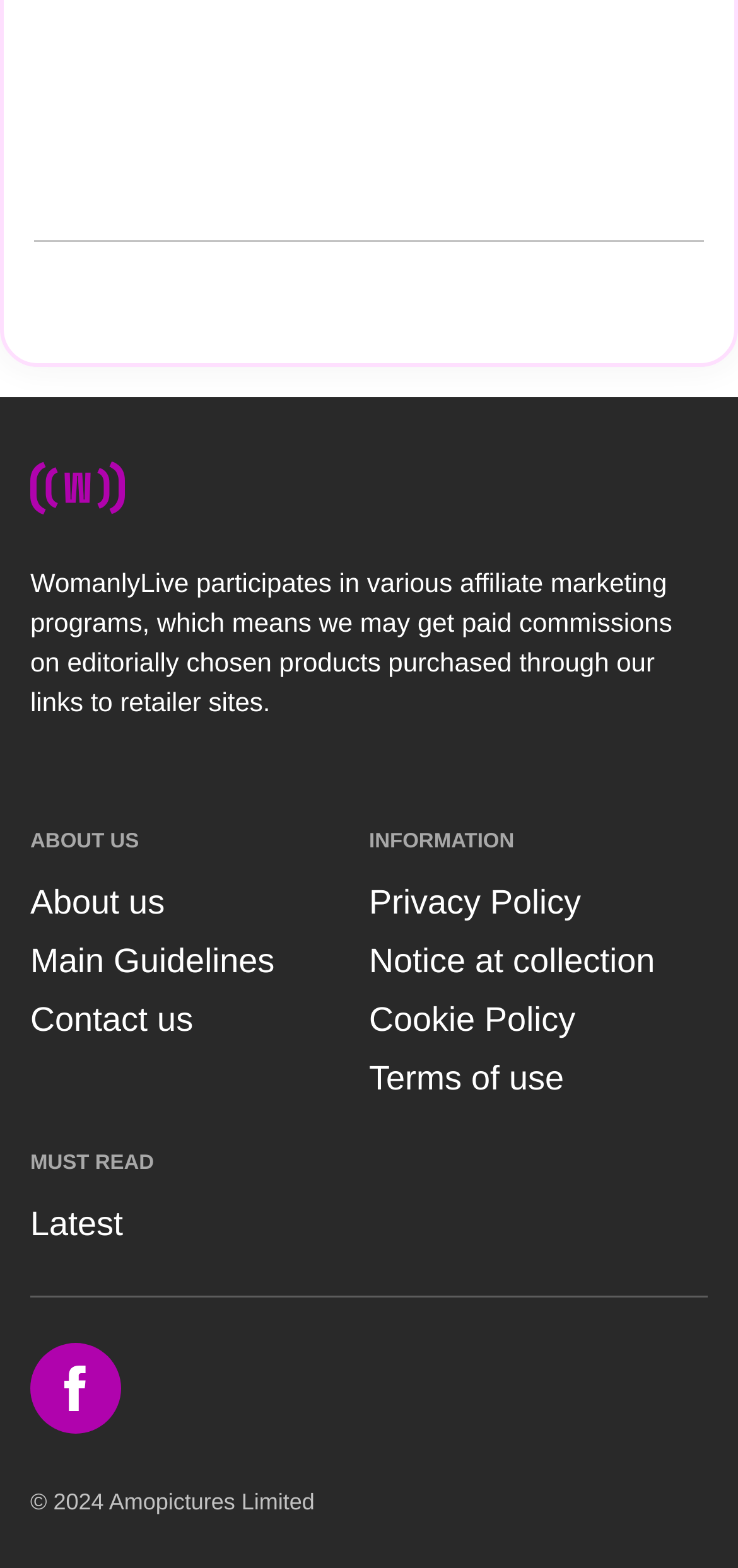What social media platform is linked on the website?
Please give a detailed and elaborate explanation in response to the question.

The social media platform linked on the website can be identified by the image element with the text 'Facebook' located at the bottom of the webpage, which is likely to be a link to the website's Facebook page.